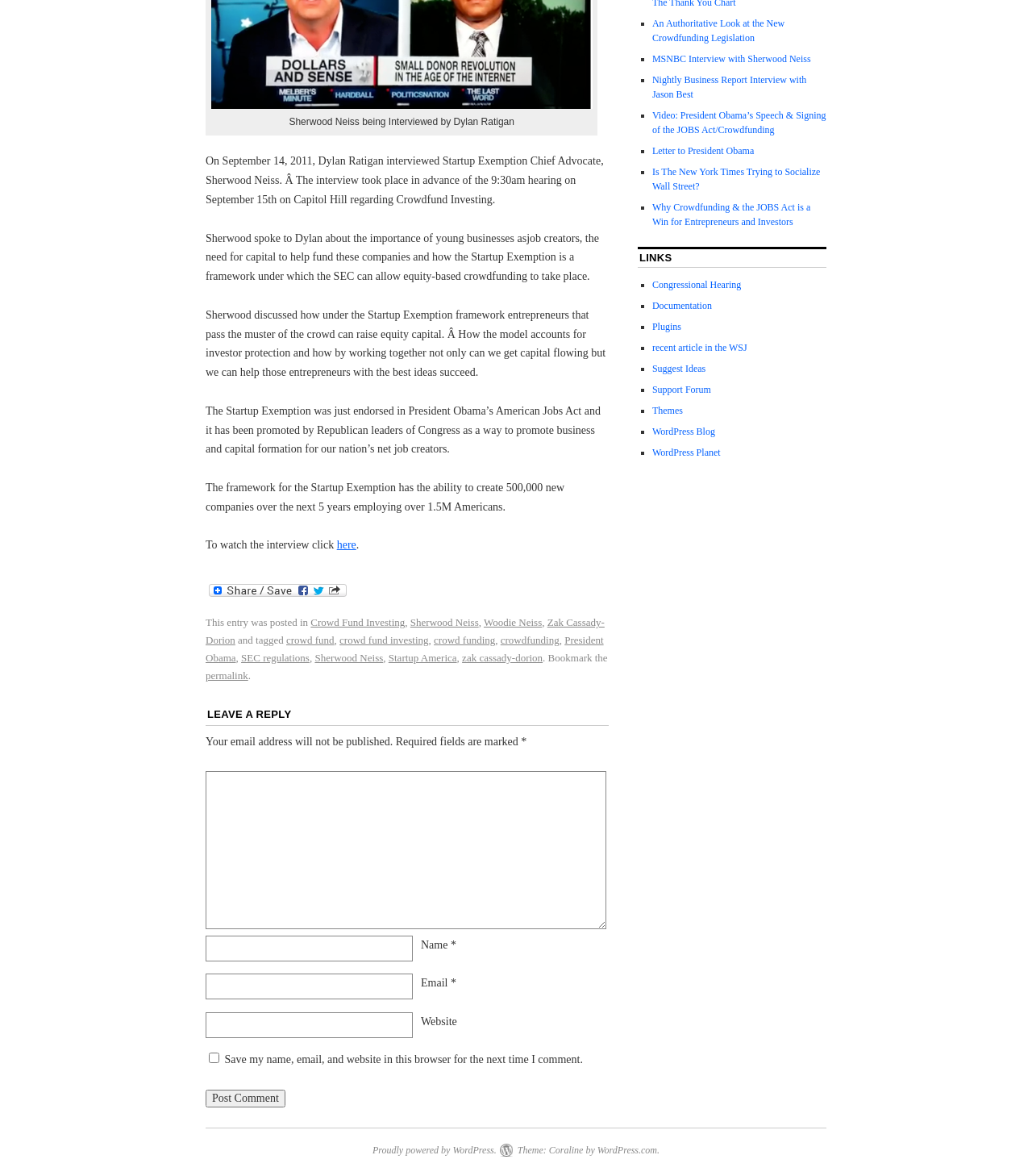Can you find the bounding box coordinates for the UI element given this description: "Zak Cassady-Dorion"? Provide the coordinates as four float numbers between 0 and 1: [left, top, right, bottom].

[0.199, 0.524, 0.586, 0.549]